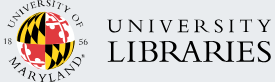Please provide a brief answer to the following inquiry using a single word or phrase:
What is the color scheme of the state flag of Maryland?

Distinctive colors and patterns